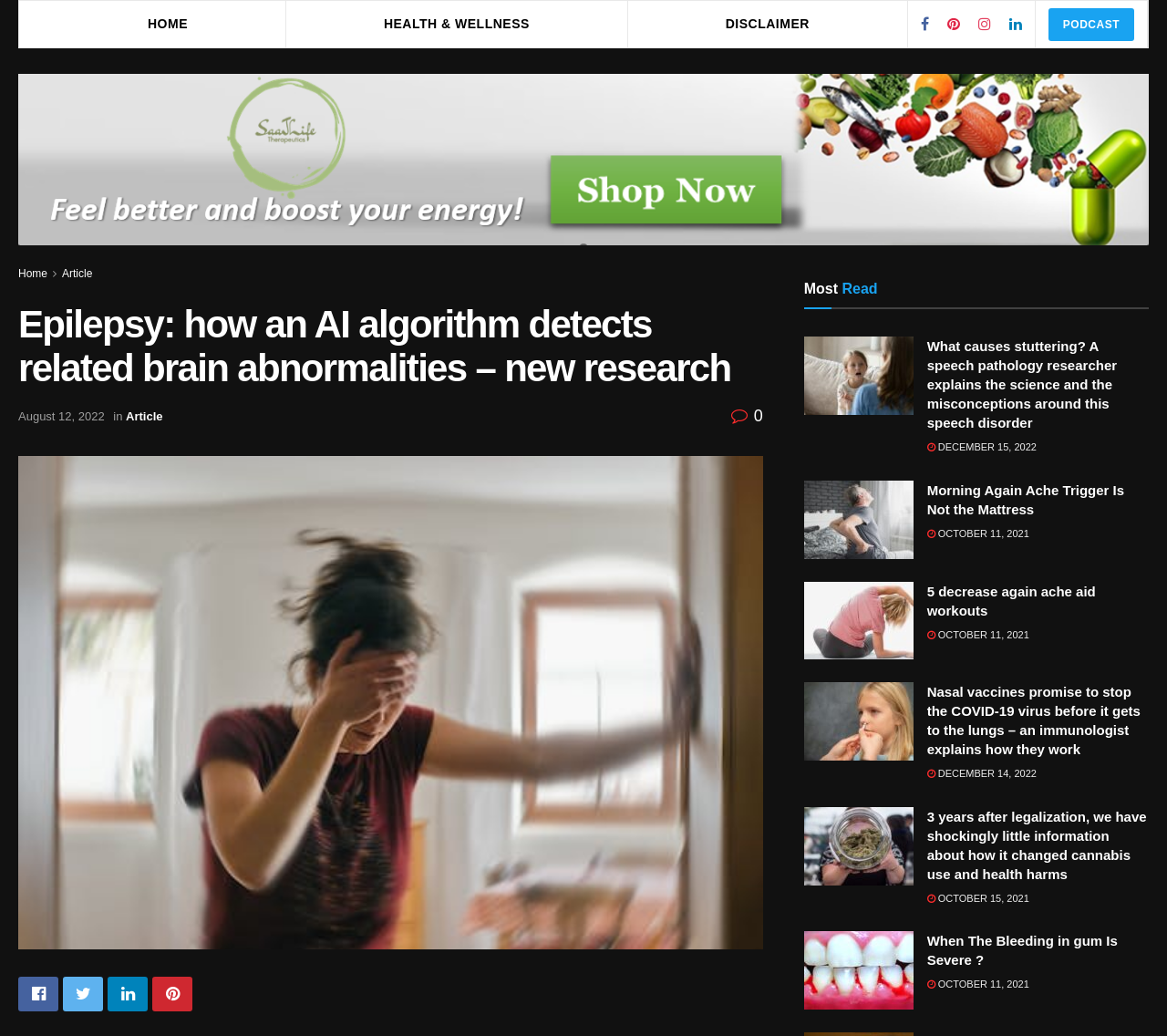Answer the question in a single word or phrase:
What is the topic of the article?

Epilepsy